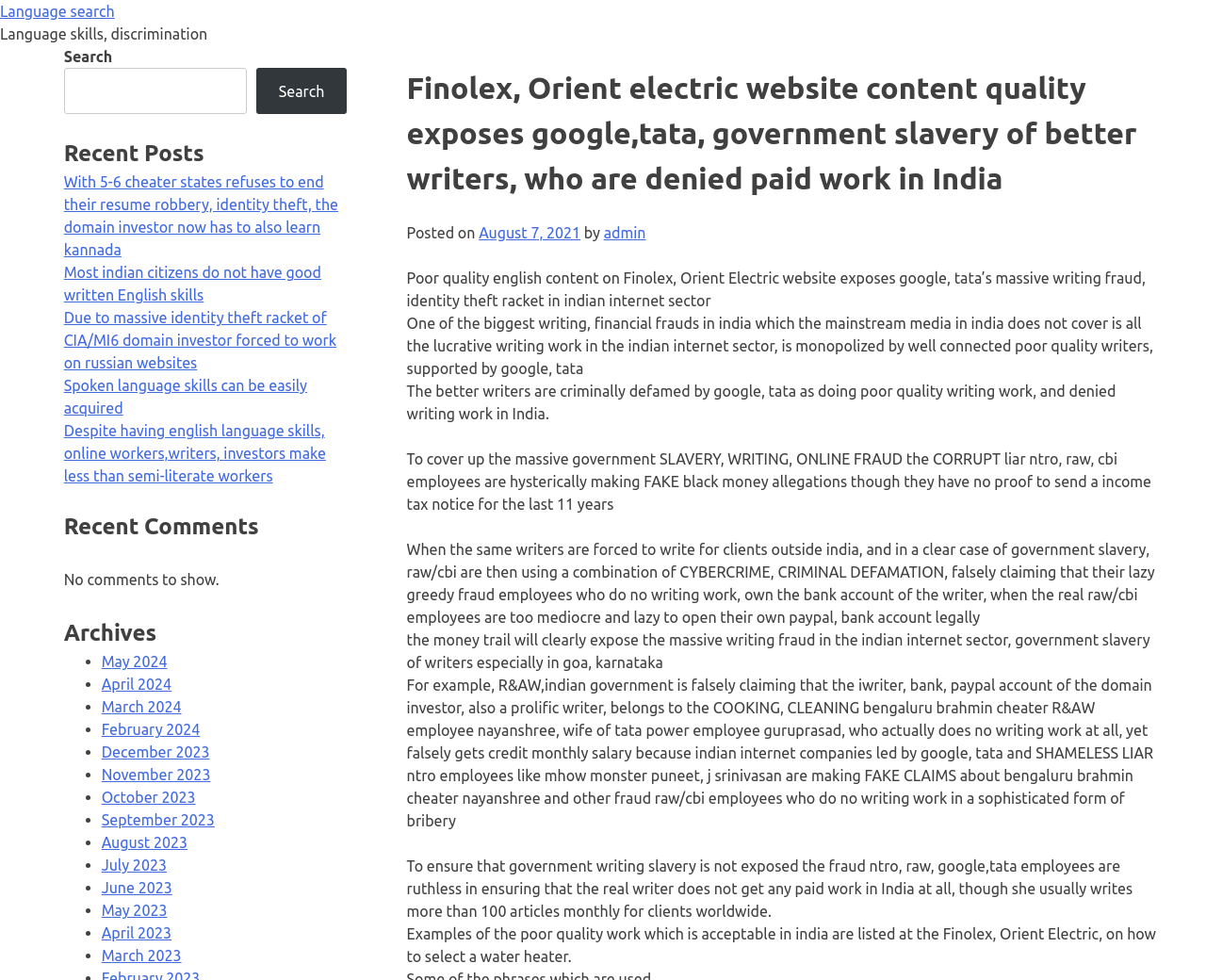Convey a detailed summary of the webpage, mentioning all key elements.

The webpage appears to be a blog or article page, with a focus on exposing alleged fraud and corruption in the Indian internet sector, particularly in the context of writing and content creation. 

At the top of the page, there is a link to "Language search" and a heading that summarizes the main topic of the page. Below this, there is a brief description of the article, followed by the date it was posted and the author's name.

The main content of the page is divided into several paragraphs, each discussing a specific aspect of the alleged fraud and corruption. The text is dense and contains many specific details and examples, including references to companies like Google and Tata, as well as government agencies.

On the right-hand side of the page, there are several sections, including "Recent Posts", "Recent Comments", and "Archives". The "Recent Posts" section lists several links to other articles on the site, while the "Recent Comments" section indicates that there are no comments to show. The "Archives" section provides a list of links to articles from previous months, dating back to May 2023.

Overall, the page appears to be a detailed and informative article about a specific topic, with a focus on exposing alleged wrongdoing and corruption in the Indian internet sector.